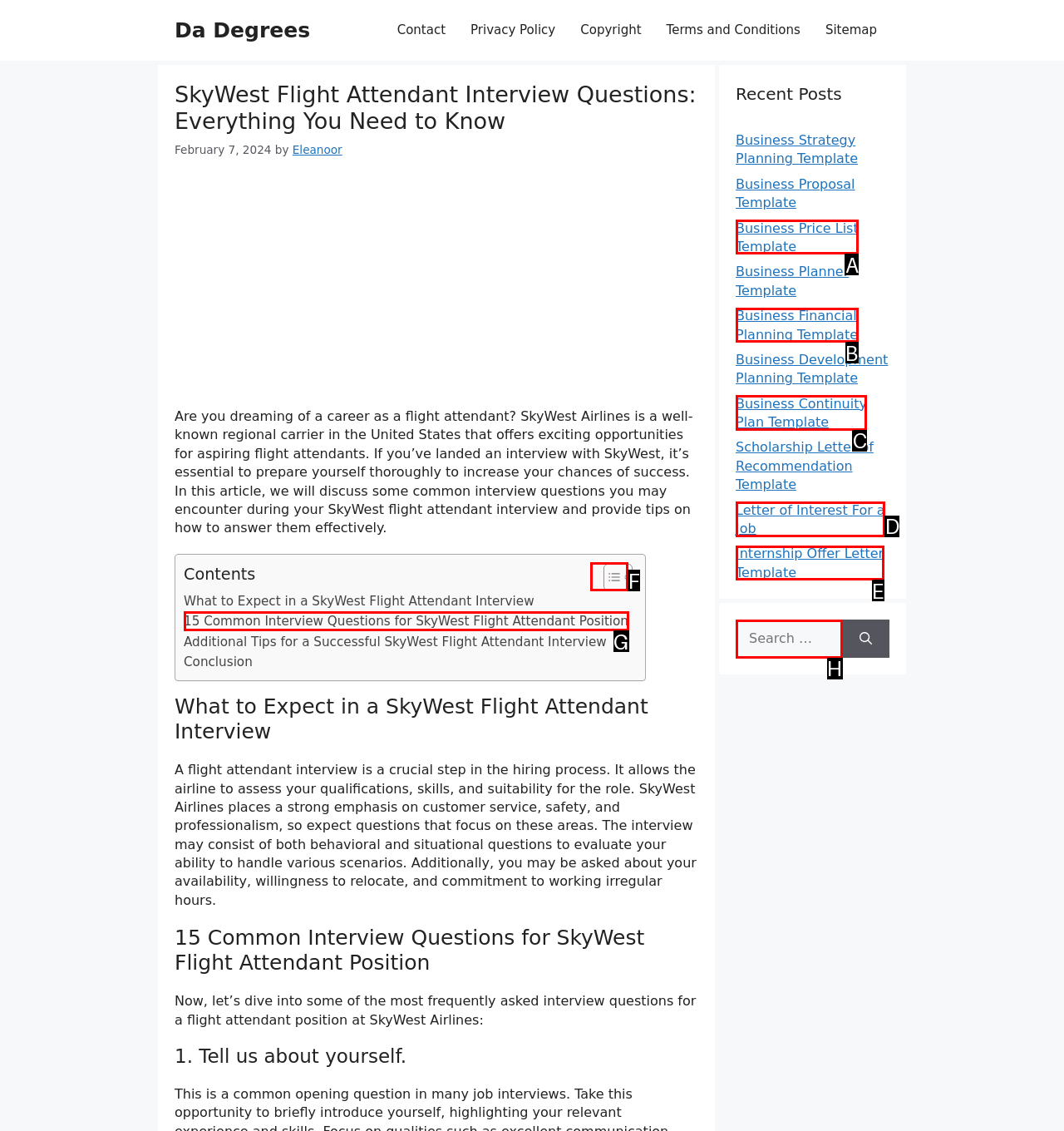Please indicate which option's letter corresponds to the task: Click the '15 Common Interview Questions for SkyWest Flight Attendant Position' link by examining the highlighted elements in the screenshot.

G